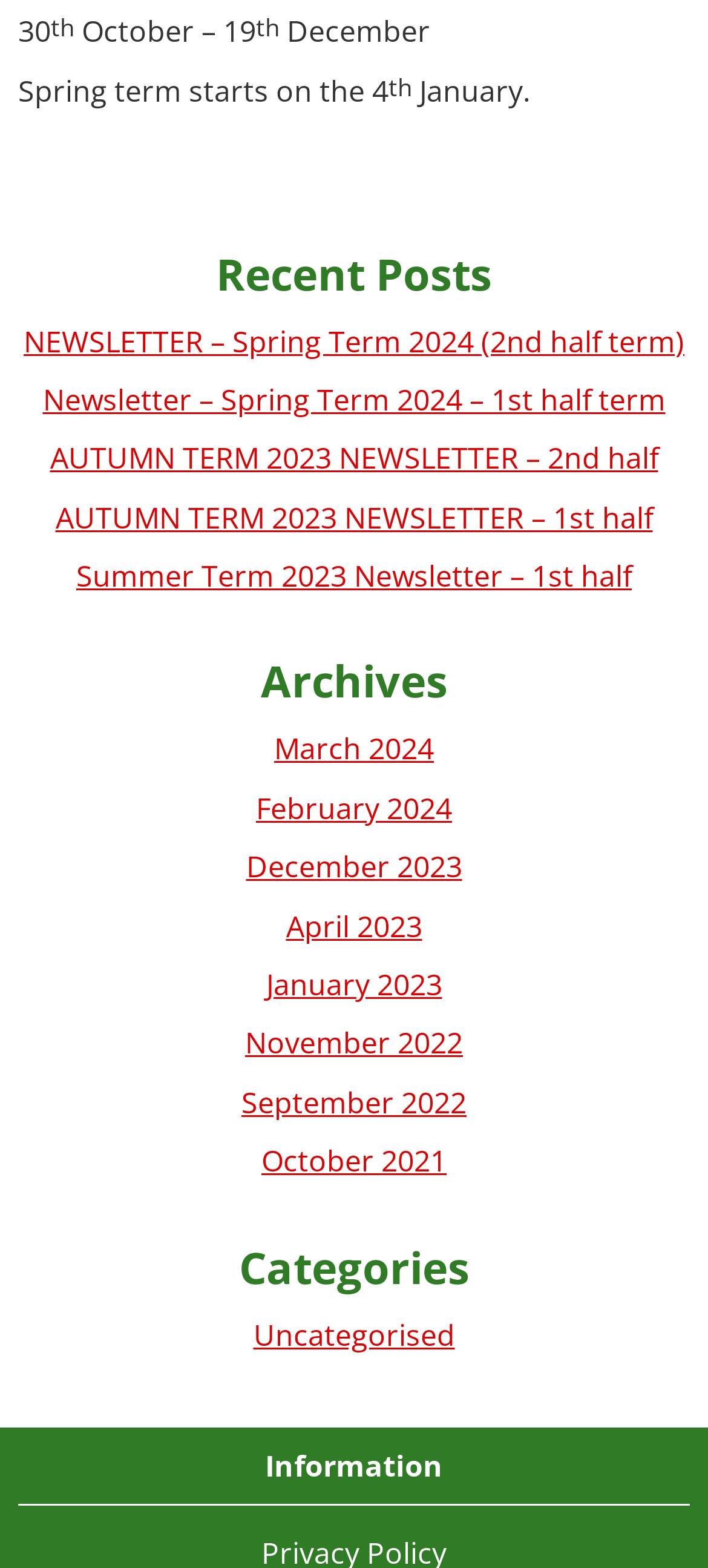Refer to the image and provide a thorough answer to this question:
What is the starting month of the Spring term?

The answer can be found in the top section of the webpage, where it says 'October – 19 December'. This indicates that the Spring term starts in October.